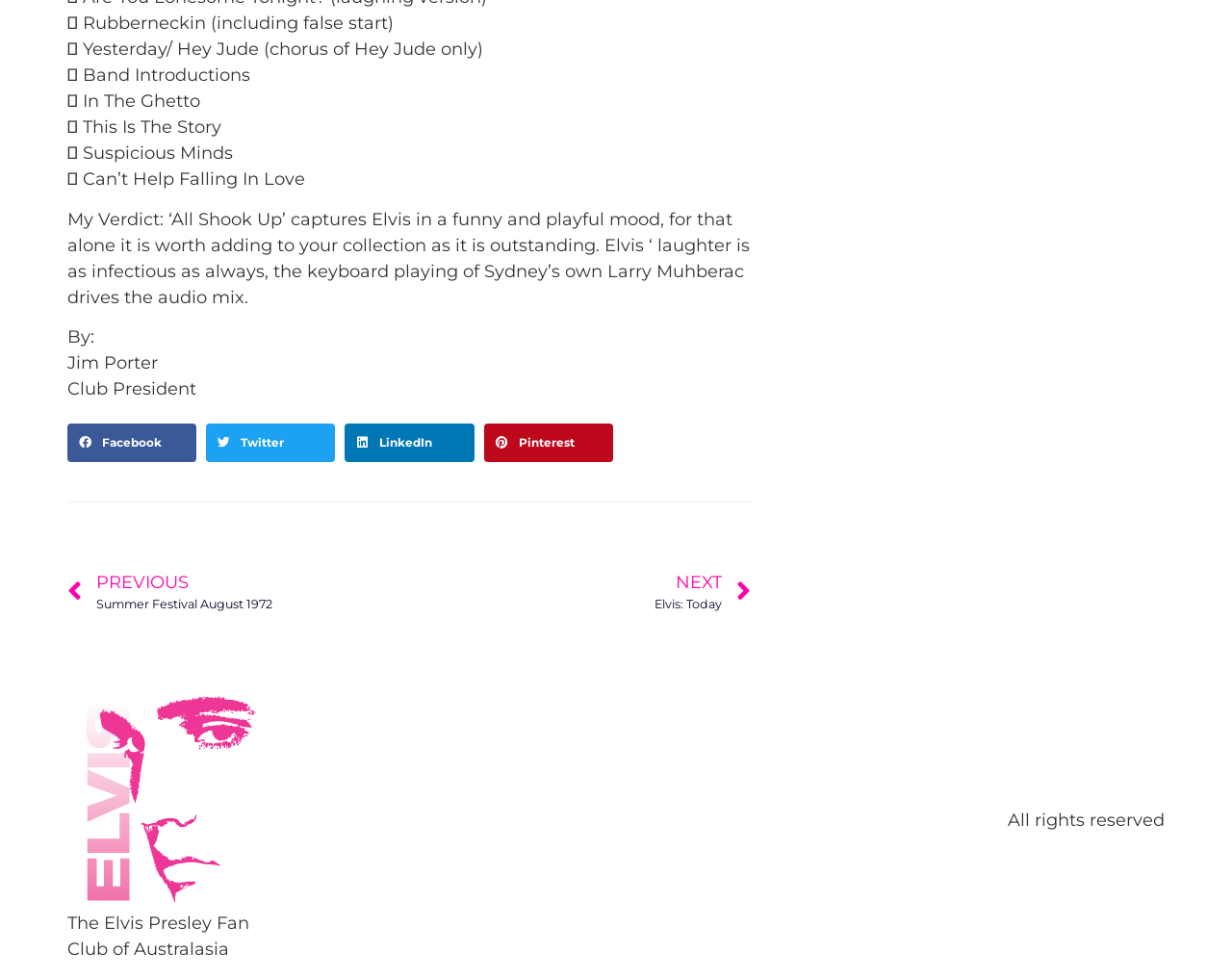What is the position of the 'Prev' link?
Answer briefly with a single word or phrase based on the image.

Top-left